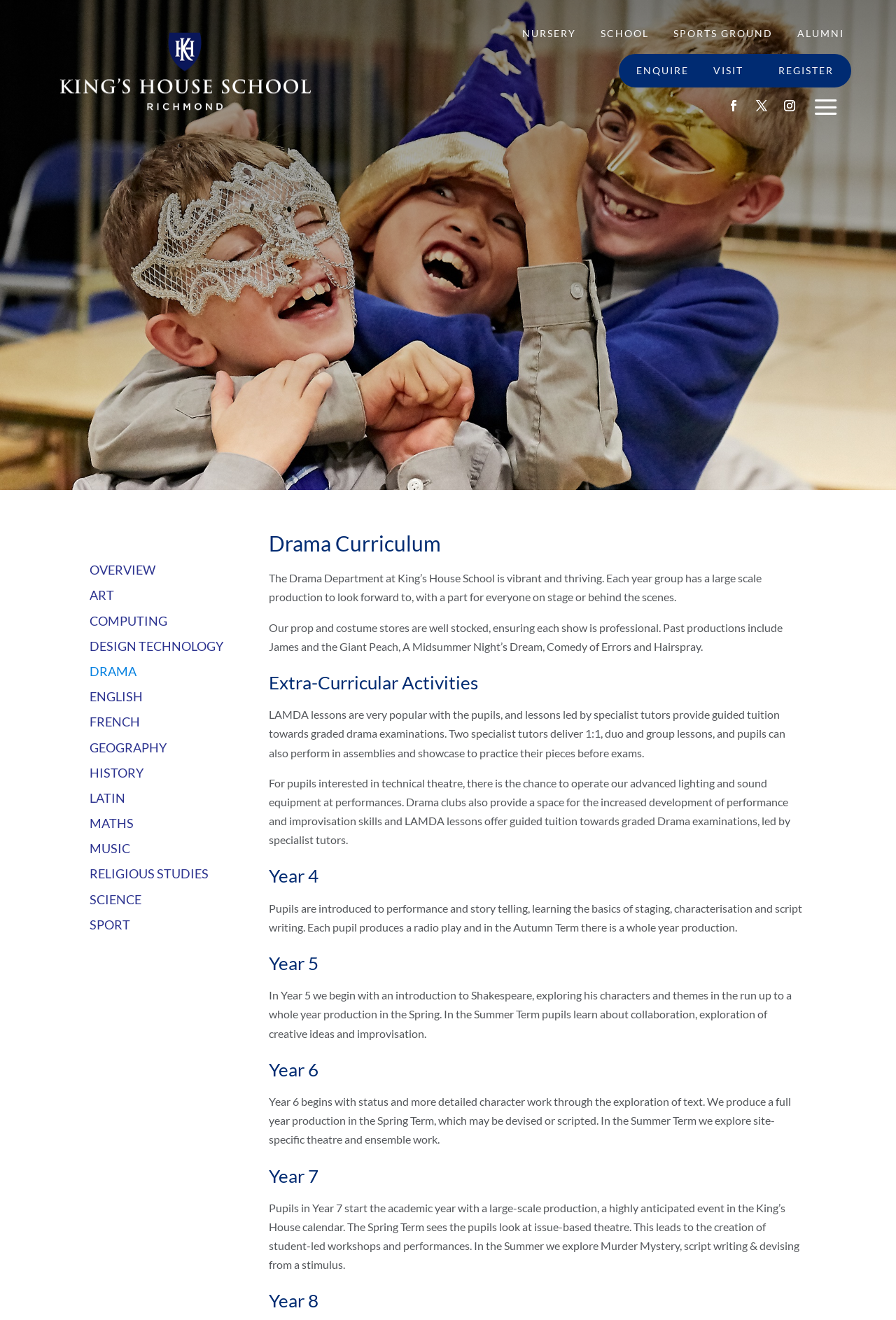Please provide the bounding box coordinates for the element that needs to be clicked to perform the following instruction: "Click on VISIT link". The coordinates should be given as four float numbers between 0 and 1, i.e., [left, top, right, bottom].

[0.777, 0.041, 0.849, 0.066]